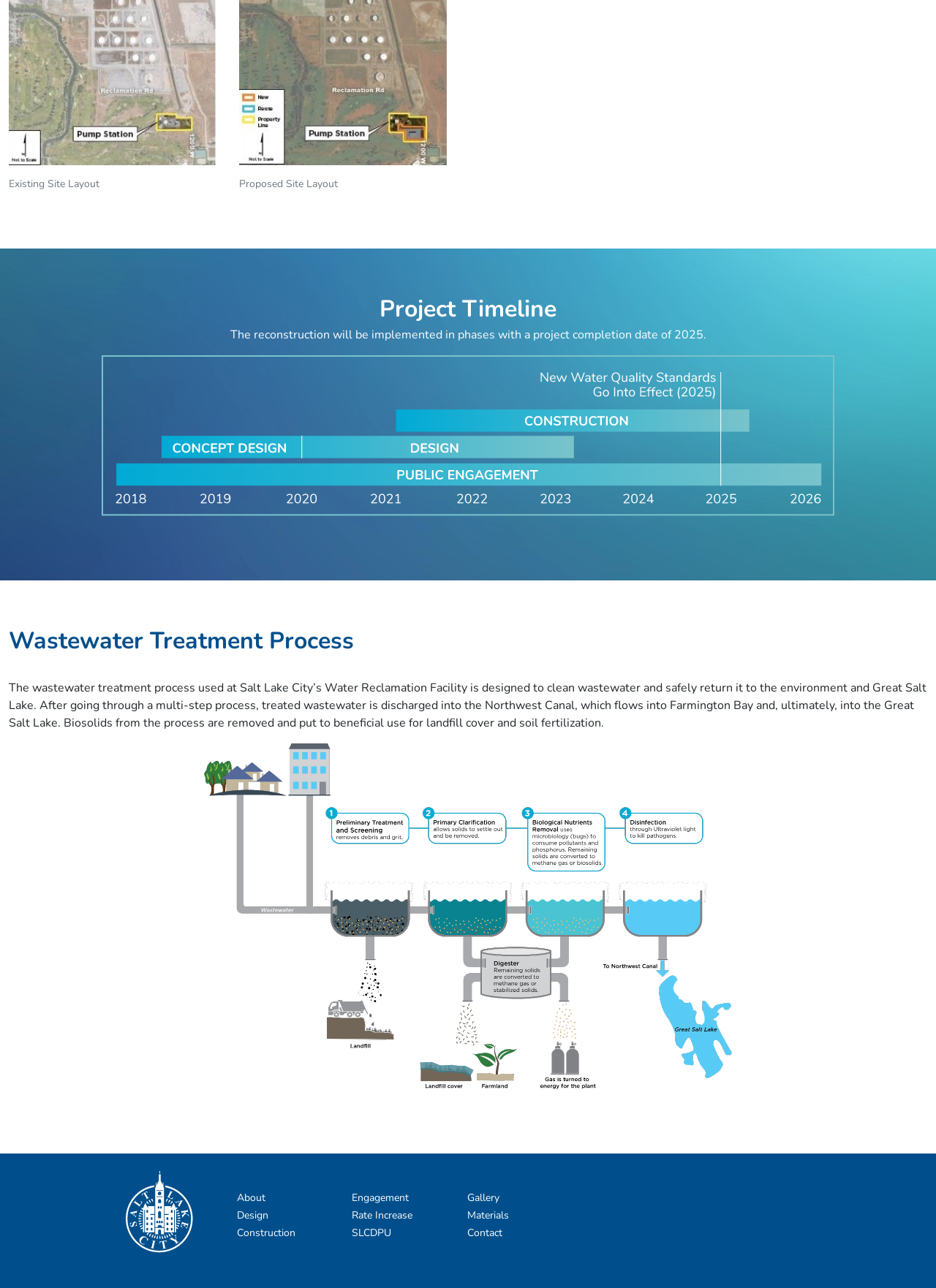From the webpage screenshot, predict the bounding box coordinates (top-left x, top-left y, bottom-right x, bottom-right y) for the UI element described here: 

None